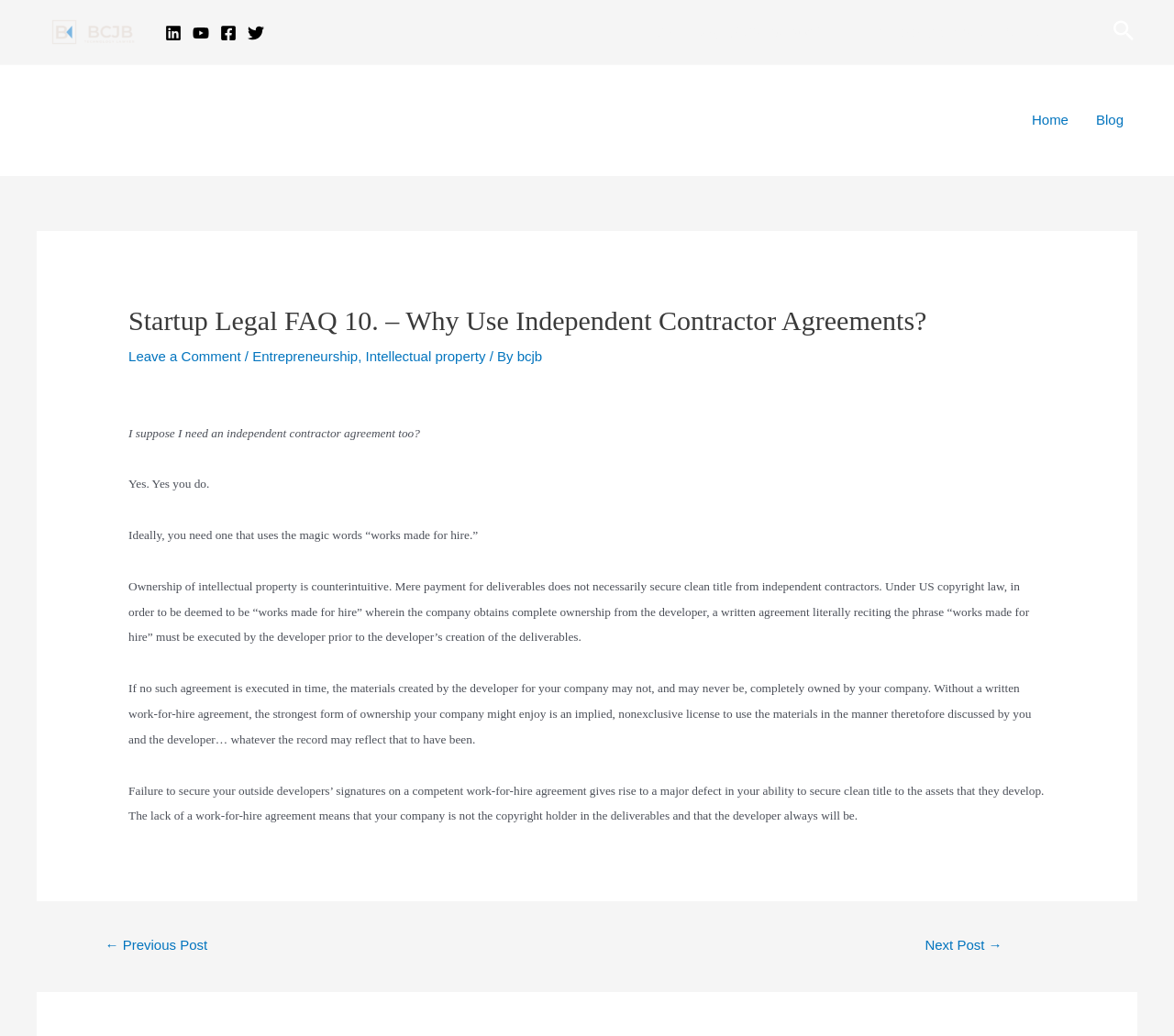Locate the bounding box coordinates of the element that needs to be clicked to carry out the instruction: "Search for contests". The coordinates should be given as four float numbers ranging from 0 to 1, i.e., [left, top, right, bottom].

None